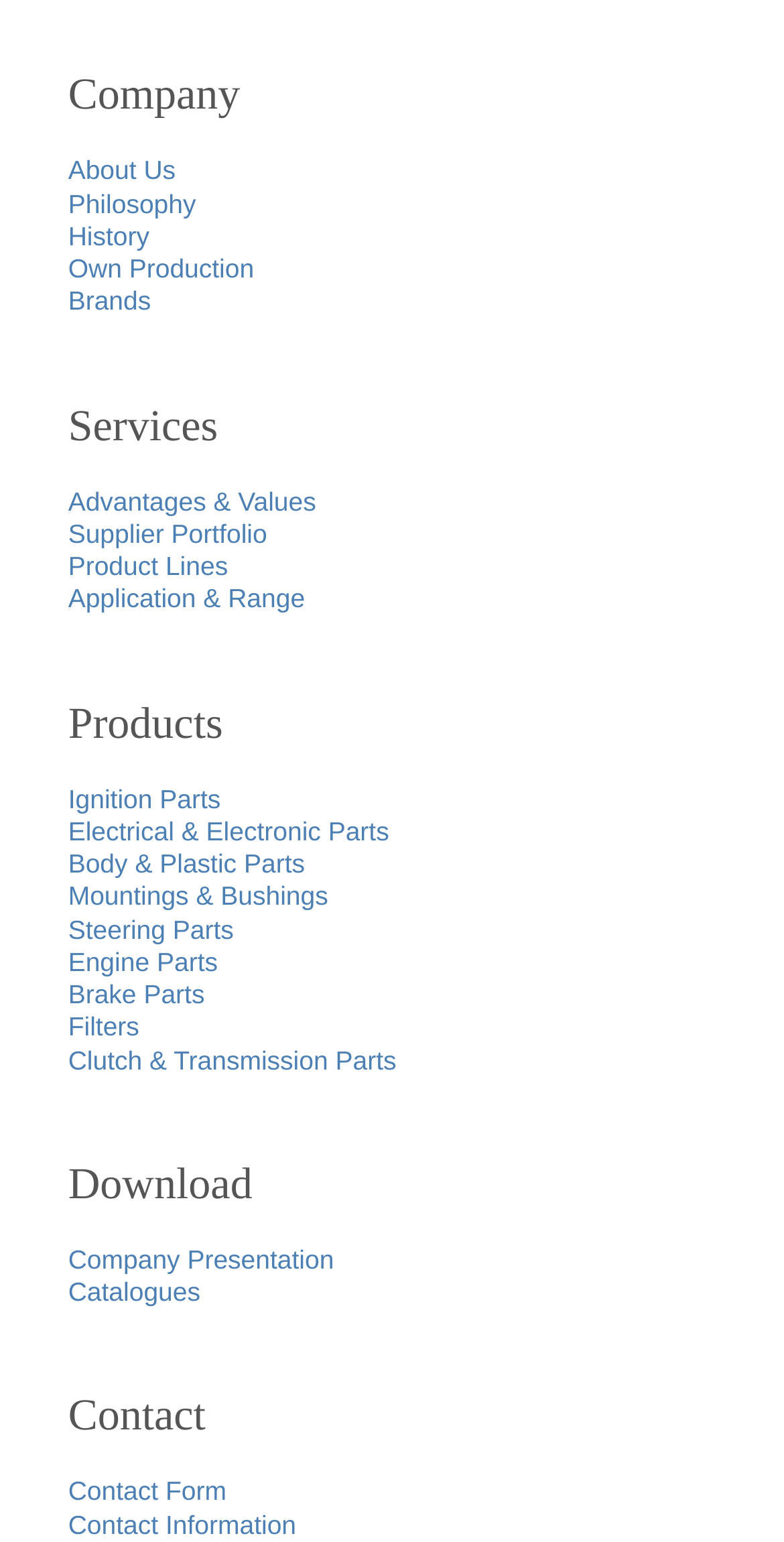Please predict the bounding box coordinates of the element's region where a click is necessary to complete the following instruction: "View the ignition parts". The coordinates should be represented by four float numbers between 0 and 1, i.e., [left, top, right, bottom].

[0.087, 0.508, 0.281, 0.527]